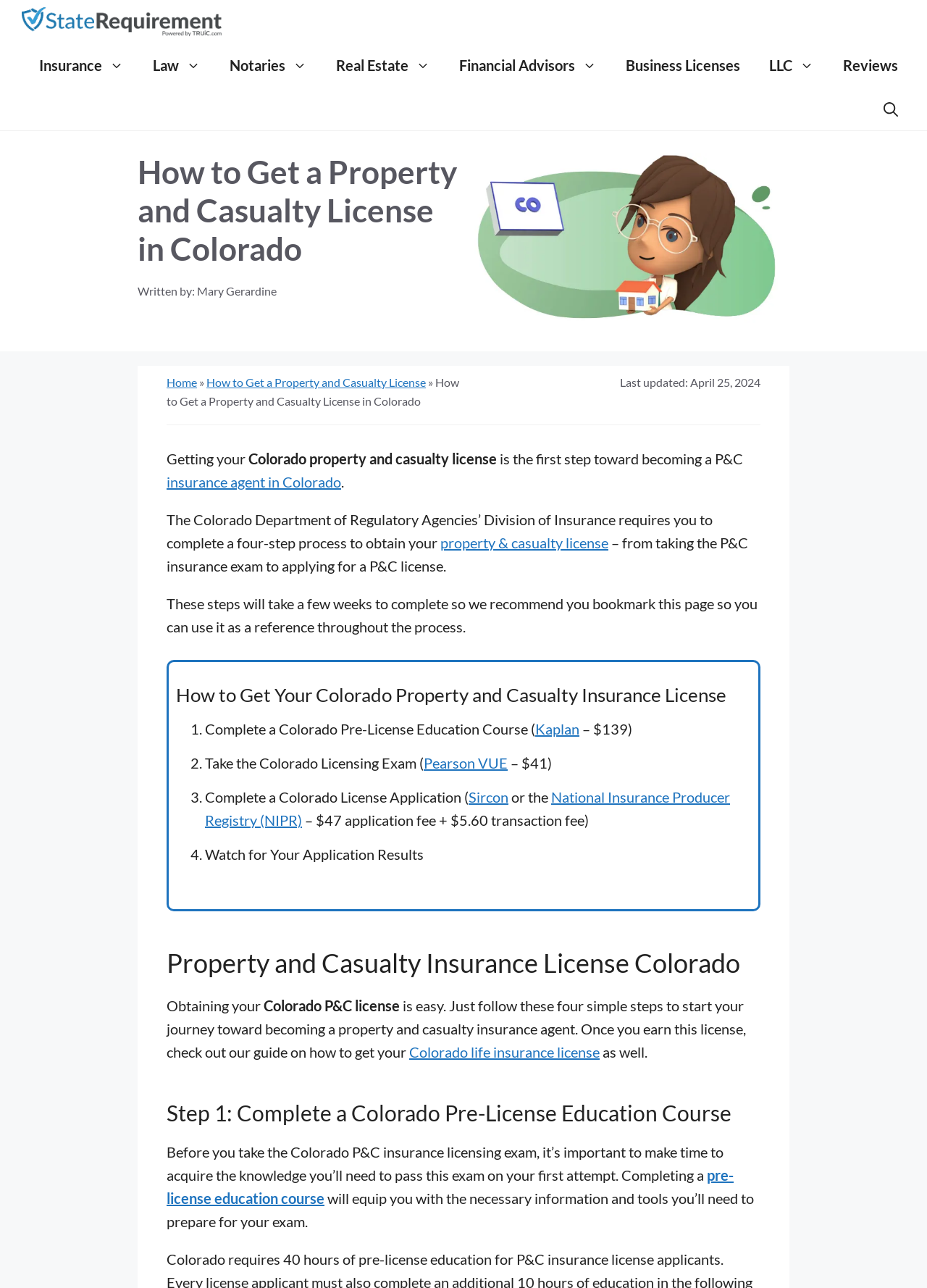Generate the text of the webpage's primary heading.

How to Get a Property and Casualty License in Colorado